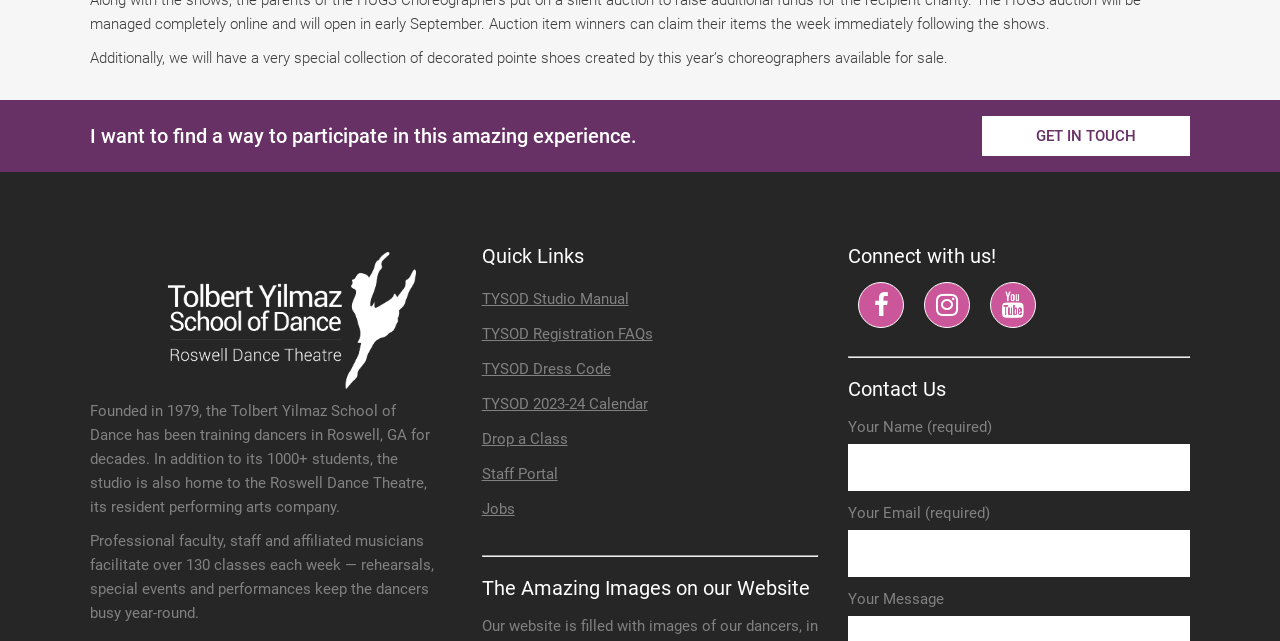Locate the bounding box coordinates of the area that needs to be clicked to fulfill the following instruction: "Visit the 'https://www.greenbayapparels.com/77-Jersey' website". The coordinates should be in the format of four float numbers between 0 and 1, namely [left, top, right, bottom].

None